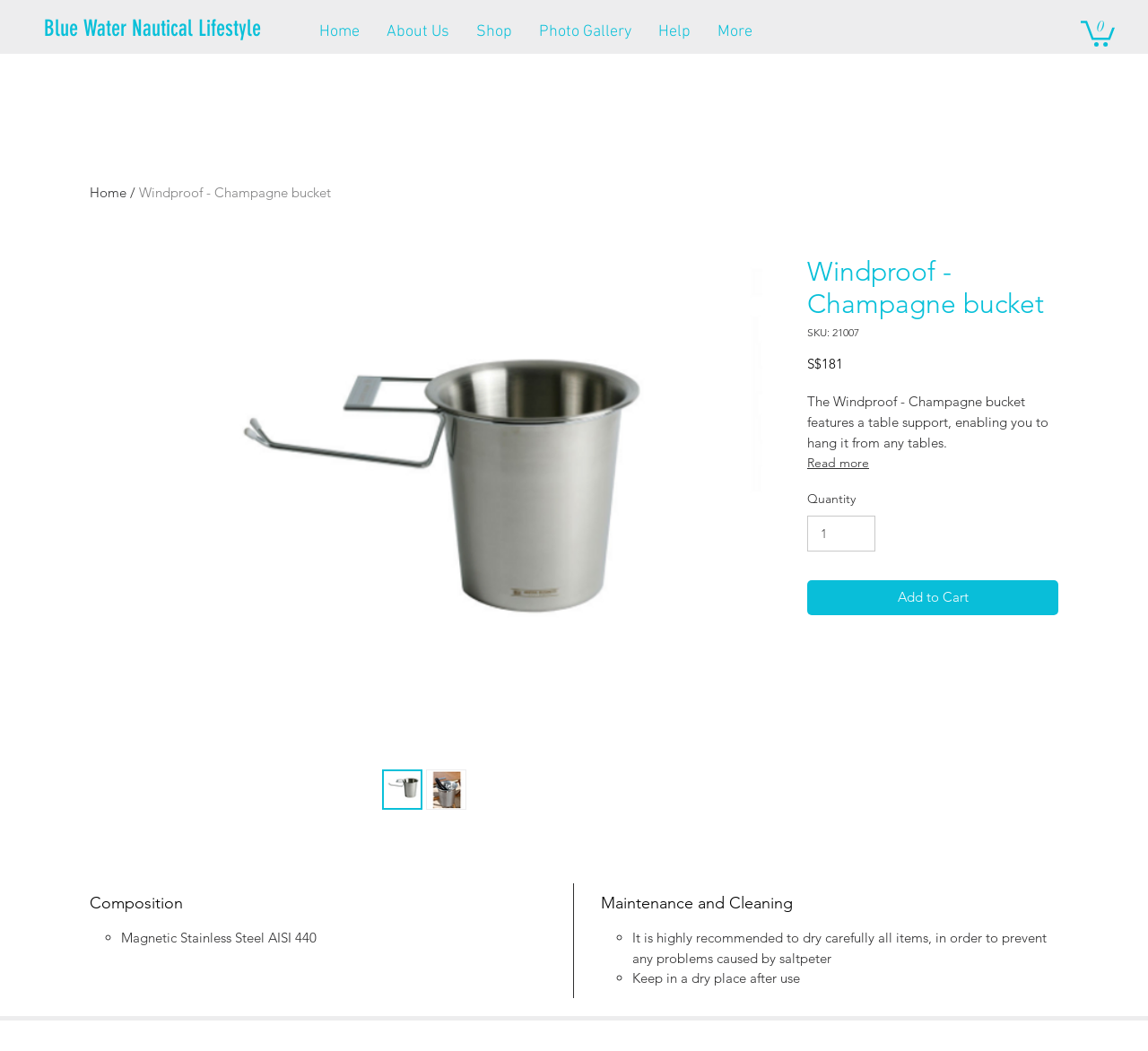Extract the bounding box coordinates for the described element: "About Us". The coordinates should be represented as four float numbers between 0 and 1: [left, top, right, bottom].

[0.325, 0.017, 0.403, 0.044]